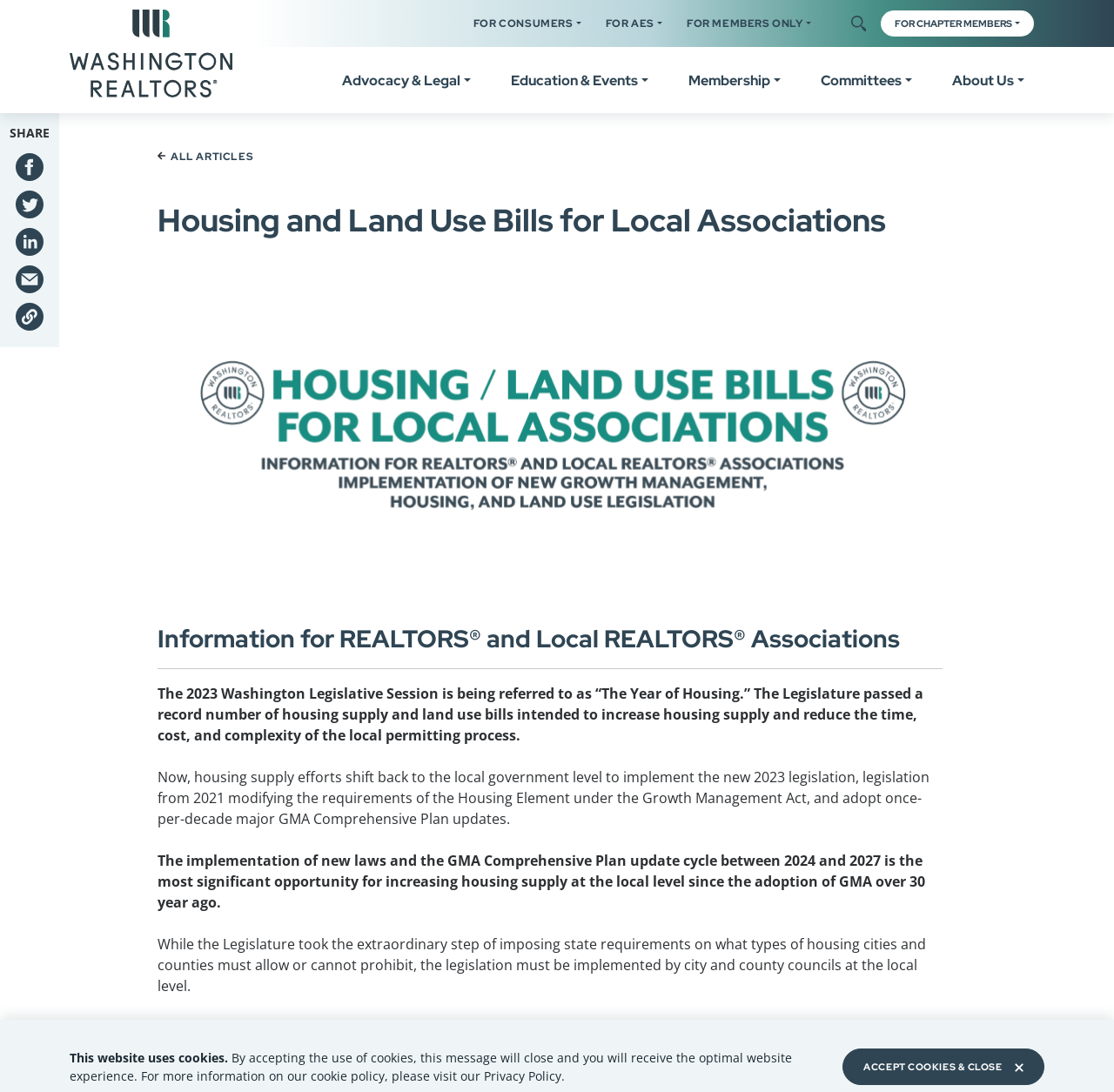Find the bounding box coordinates of the clickable region needed to perform the following instruction: "Visit the 'For Consumers' page". The coordinates should be provided as four float numbers between 0 and 1, i.e., [left, top, right, bottom].

[0.414, 0.009, 0.533, 0.034]